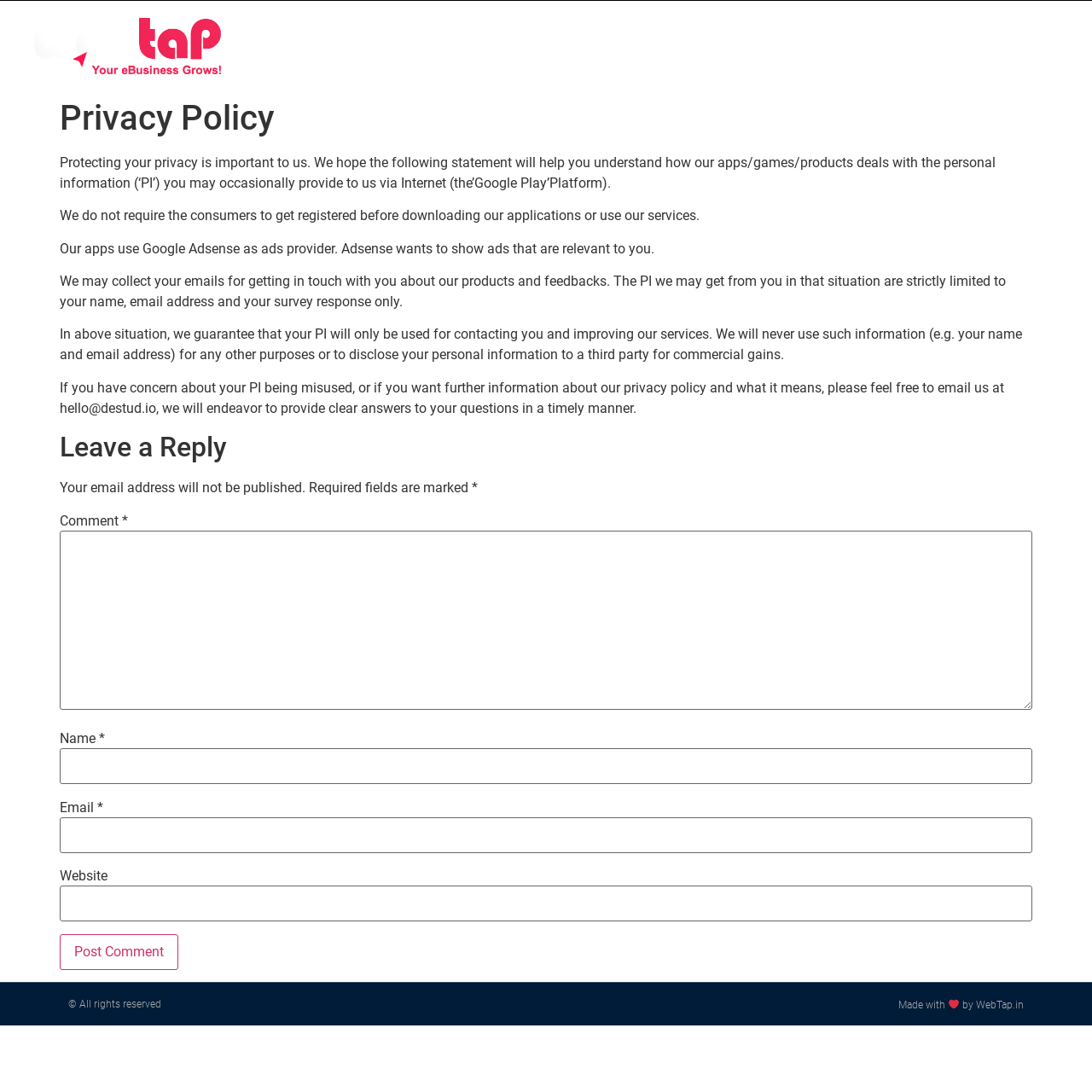Provide the bounding box coordinates of the HTML element this sentence describes: "parent_node: Email * aria-describedby="email-notes" name="email"".

[0.055, 0.748, 0.945, 0.781]